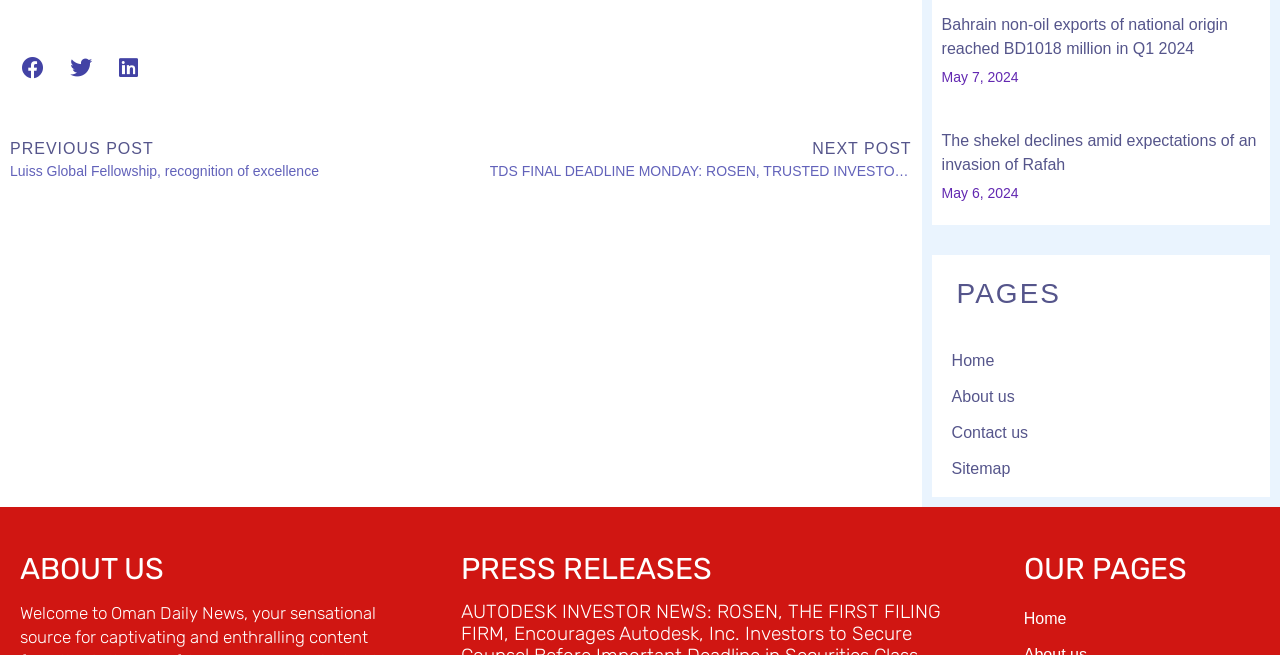Specify the bounding box coordinates for the region that must be clicked to perform the given instruction: "Go to home page".

[0.743, 0.524, 0.984, 0.579]